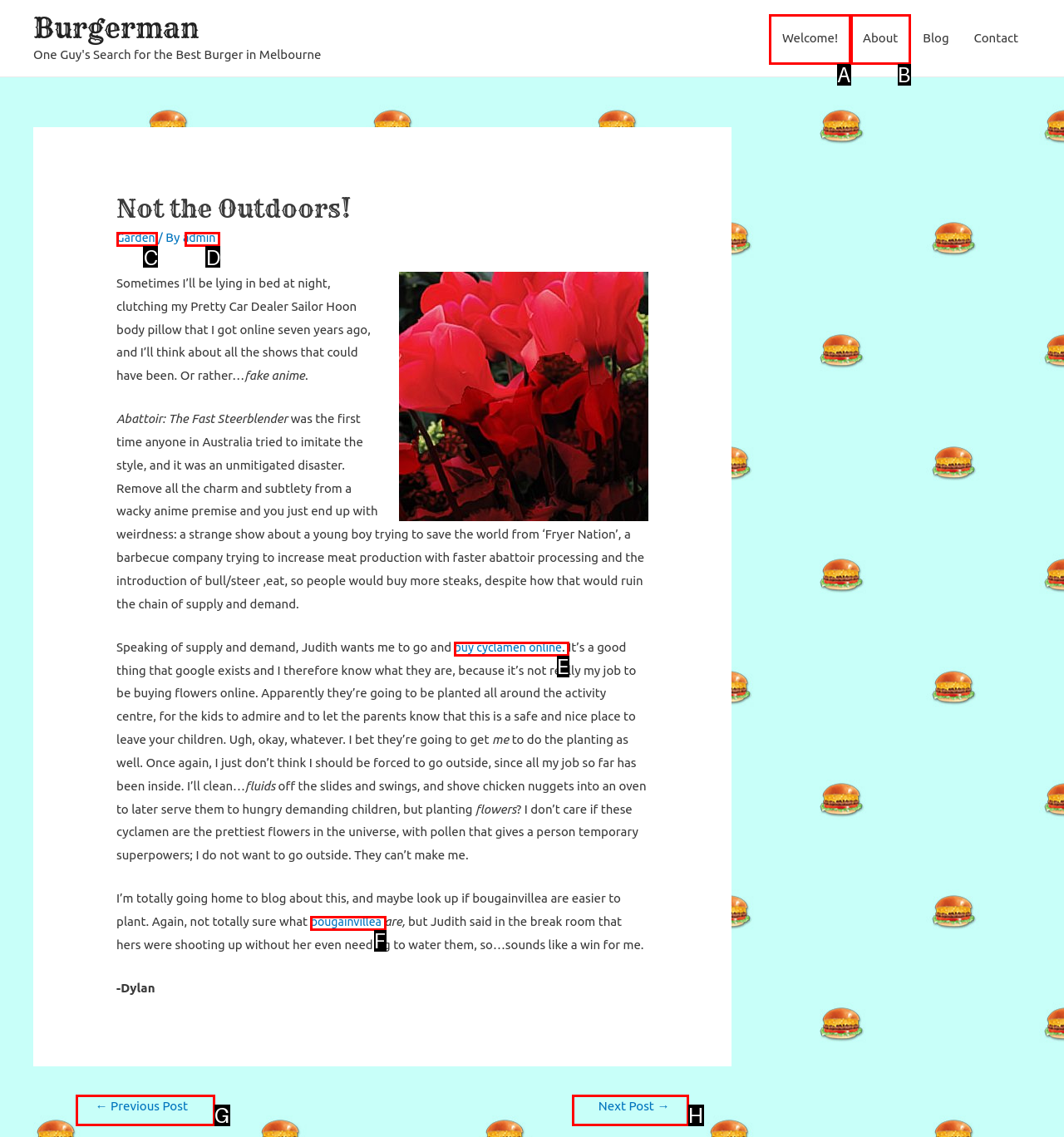What letter corresponds to the UI element to complete this task: Click the Contact link
Answer directly with the letter.

None